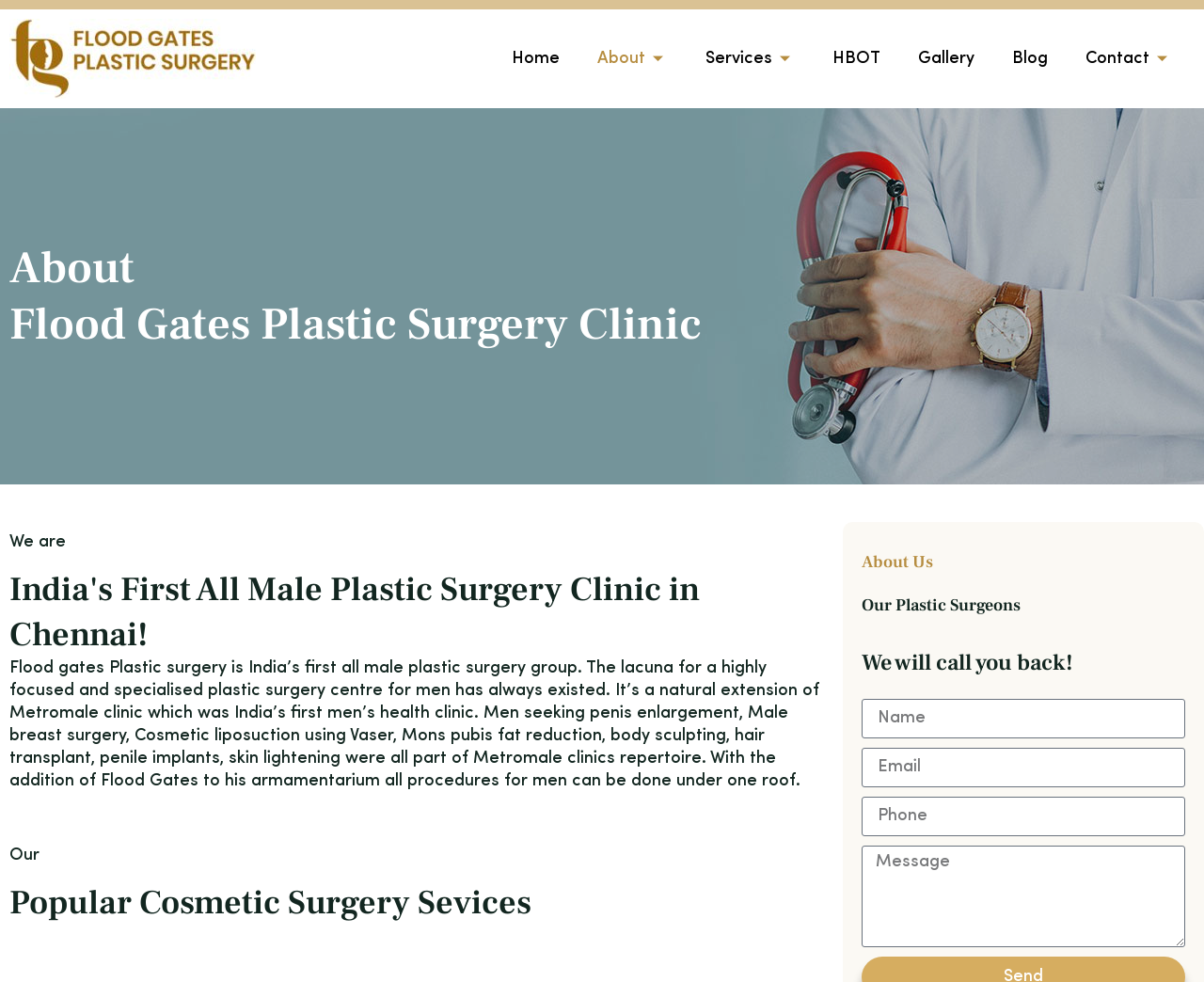Could you find the bounding box coordinates of the clickable area to complete this instruction: "View Reviews & Testimonials"?

None